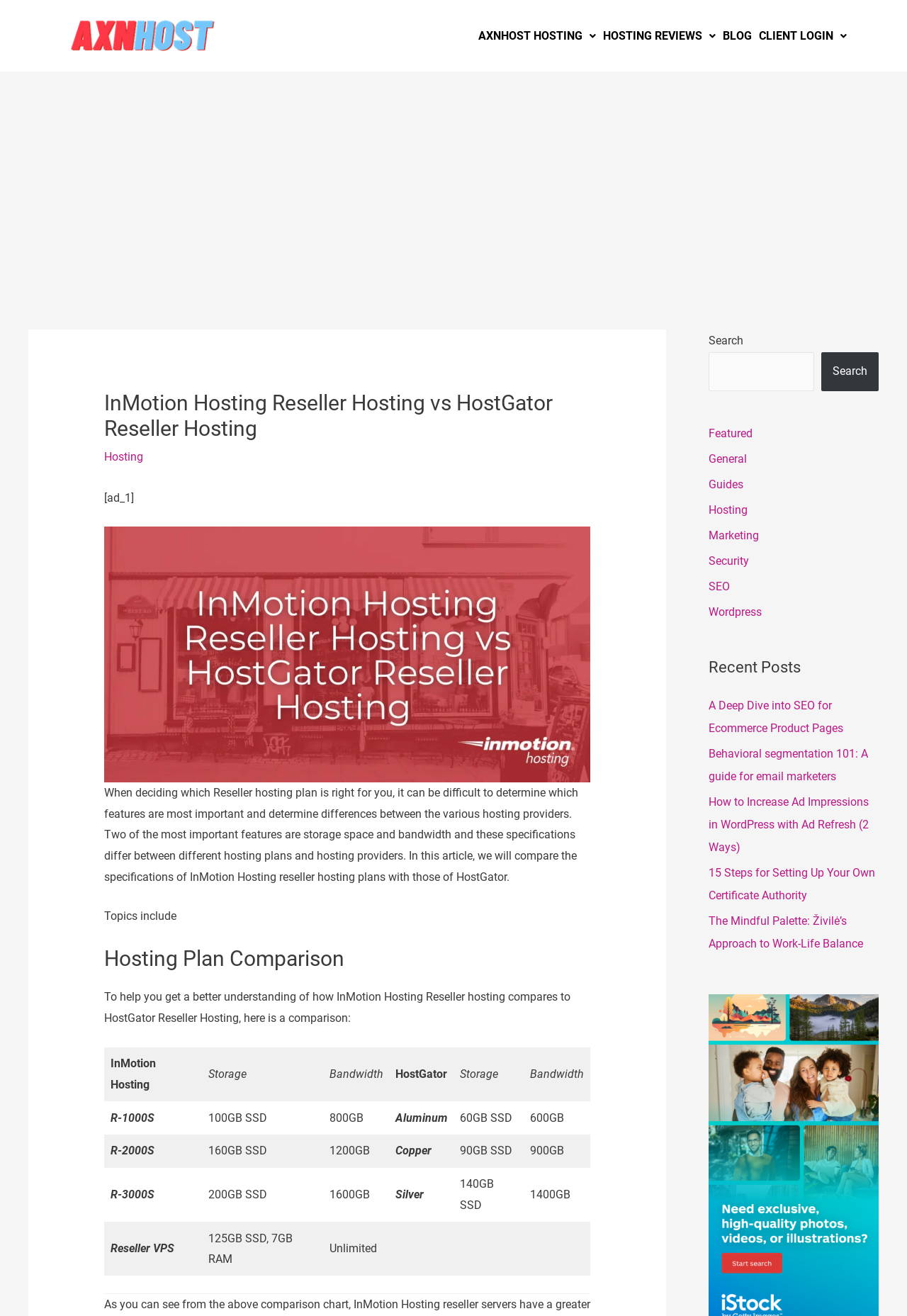Locate the bounding box coordinates of the area you need to click to fulfill this instruction: 'Click on the 'CLIENT LOGIN' link'. The coordinates must be in the form of four float numbers ranging from 0 to 1: [left, top, right, bottom].

[0.833, 0.015, 0.937, 0.04]